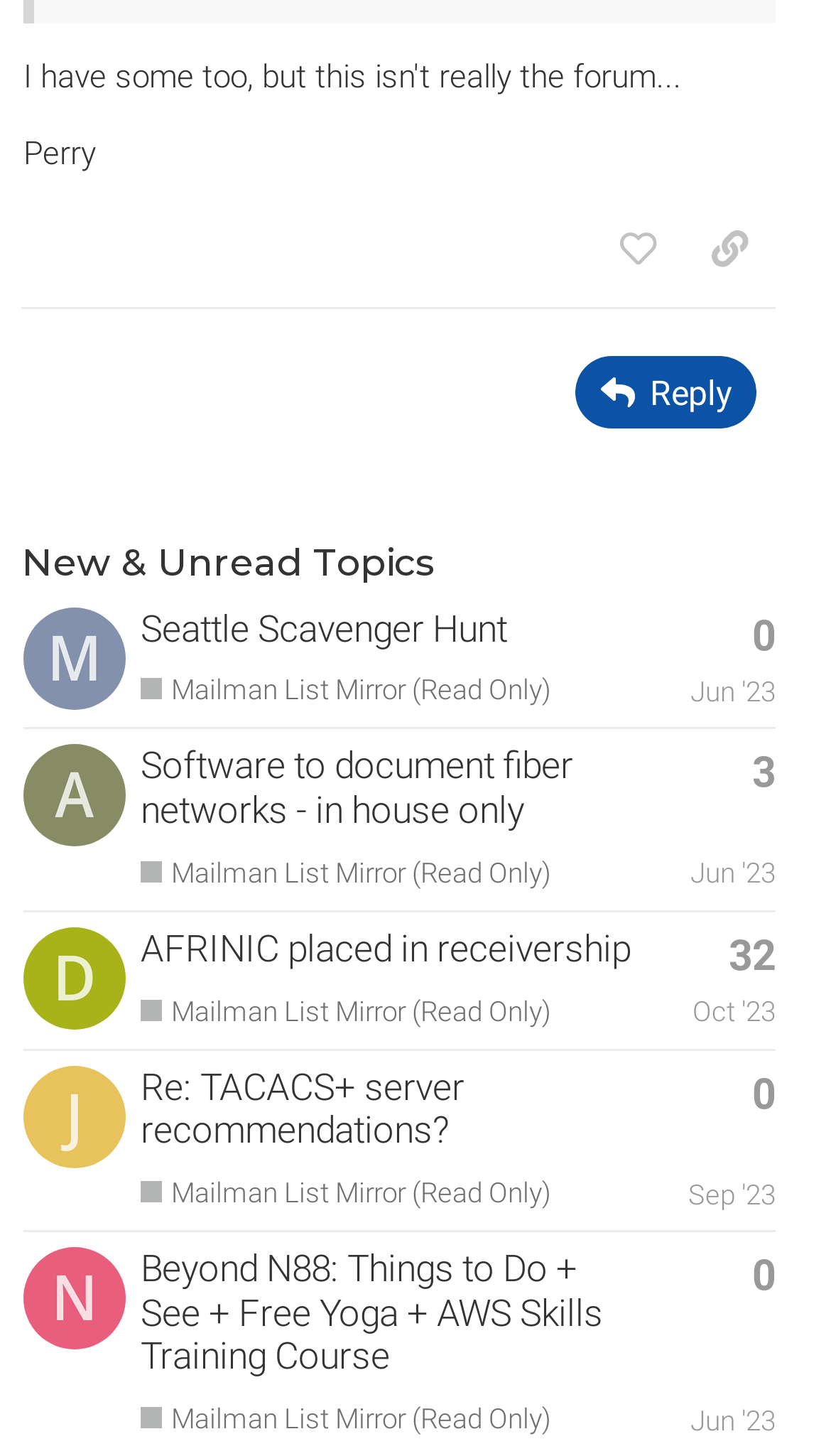Locate the bounding box of the UI element described in the following text: "0".

[0.905, 0.862, 0.933, 0.891]